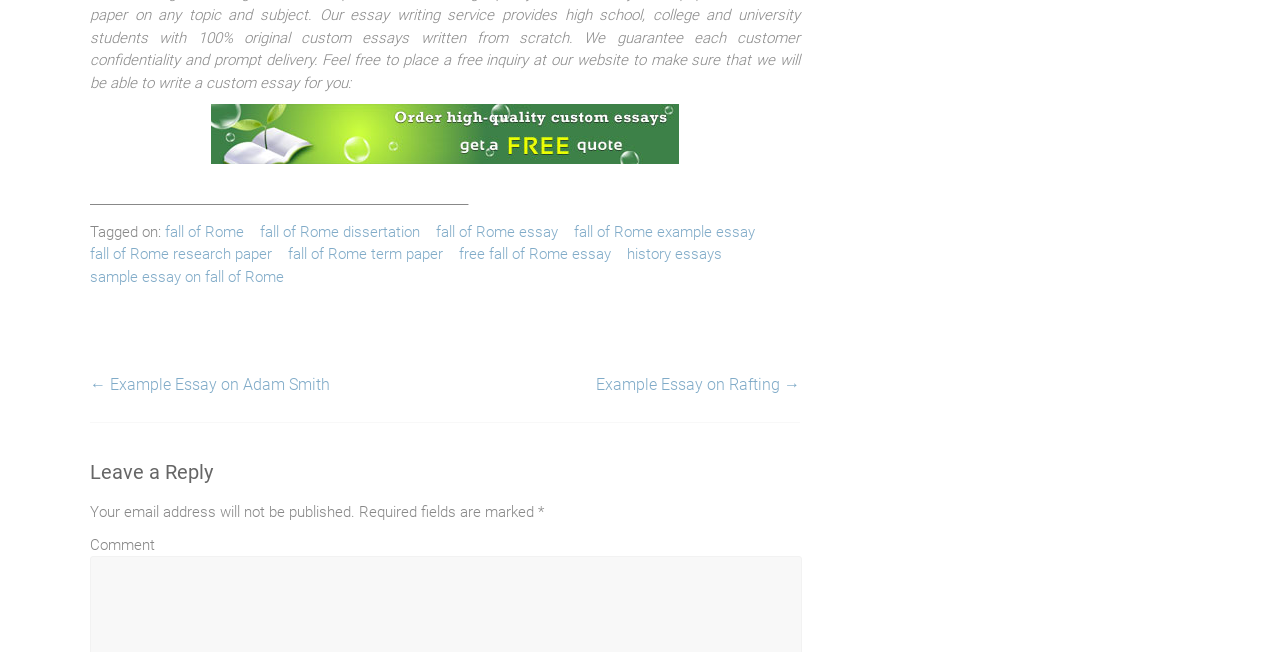Answer briefly with one word or phrase:
What is the purpose of the section at the bottom?

To leave a reply